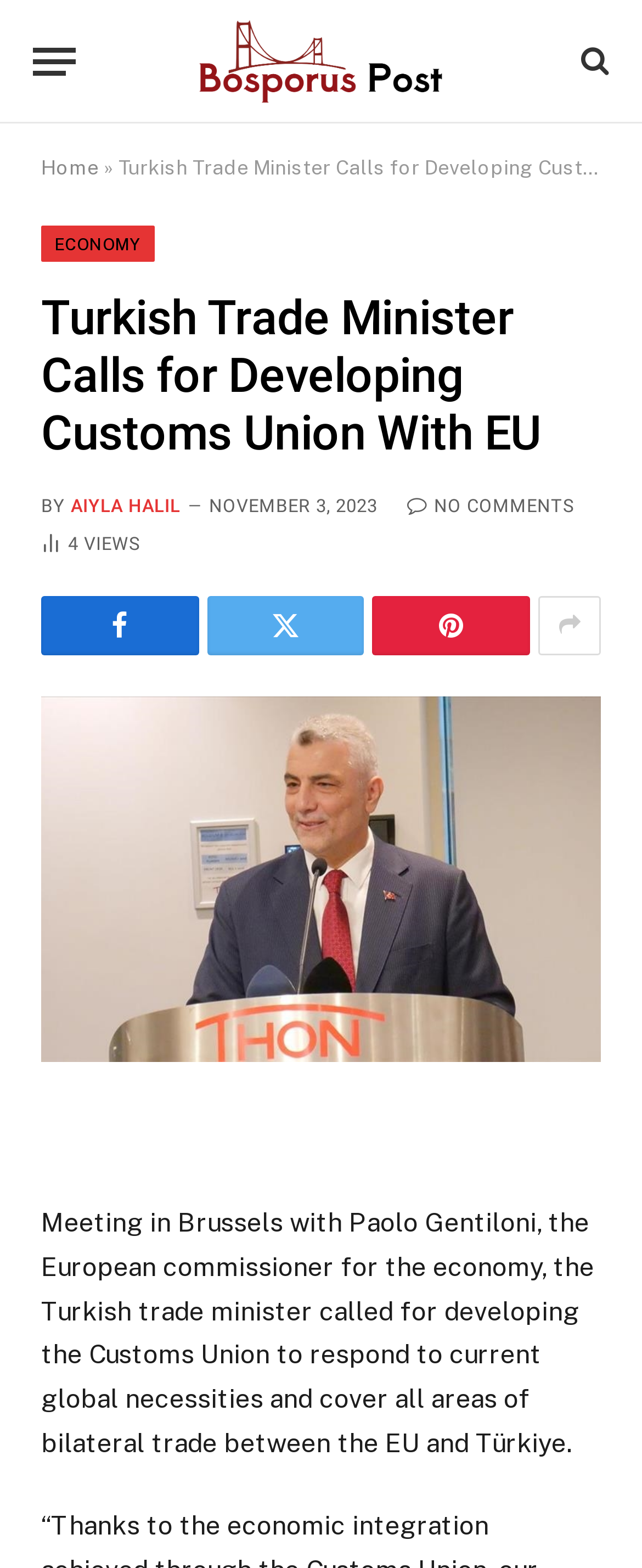Please identify the bounding box coordinates of the element that needs to be clicked to execute the following command: "Click the menu button". Provide the bounding box using four float numbers between 0 and 1, formatted as [left, top, right, bottom].

[0.051, 0.016, 0.118, 0.063]